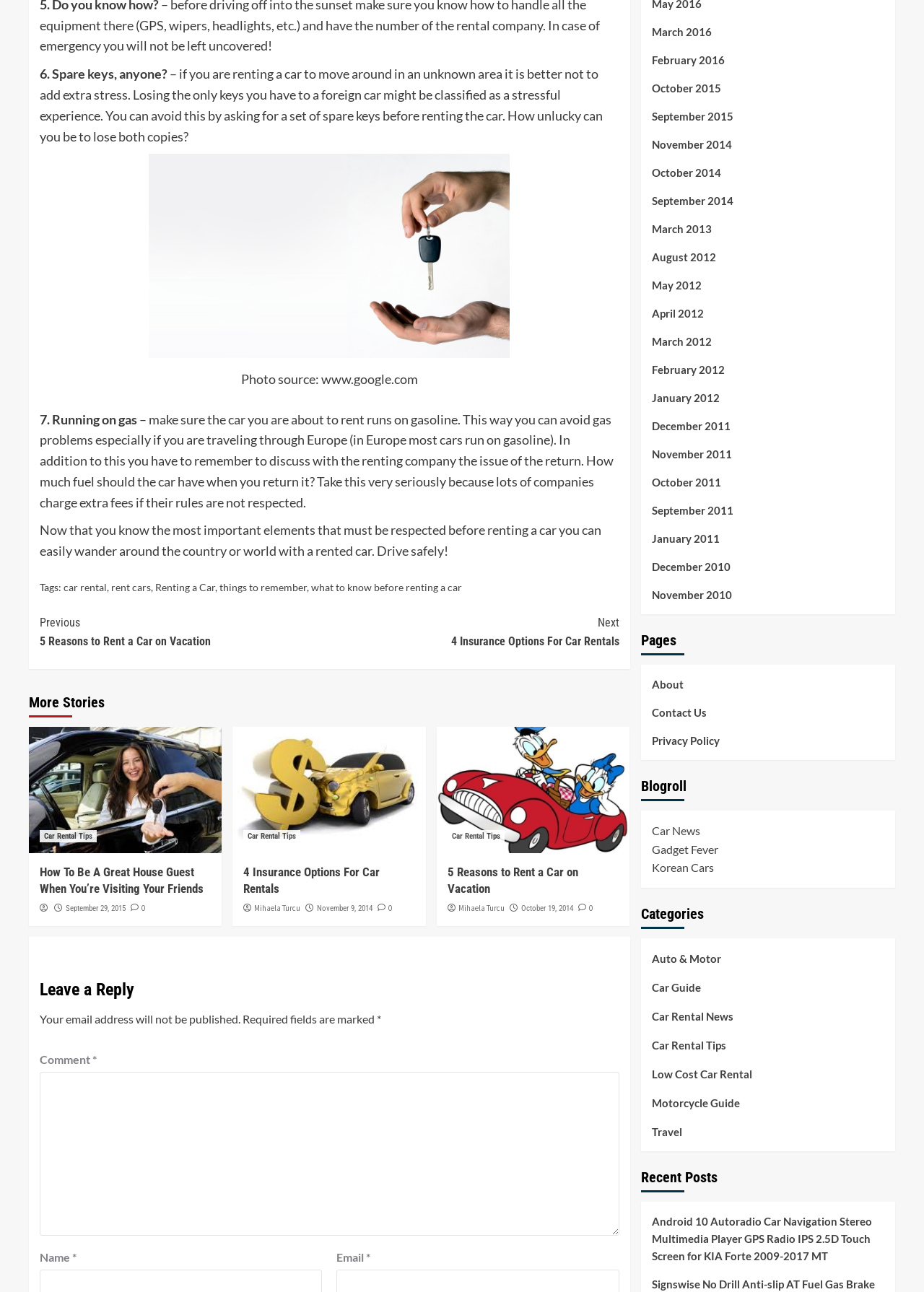Please provide a one-word or short phrase answer to the question:
What type of fuel do most cars in Europe run on?

Gasoline